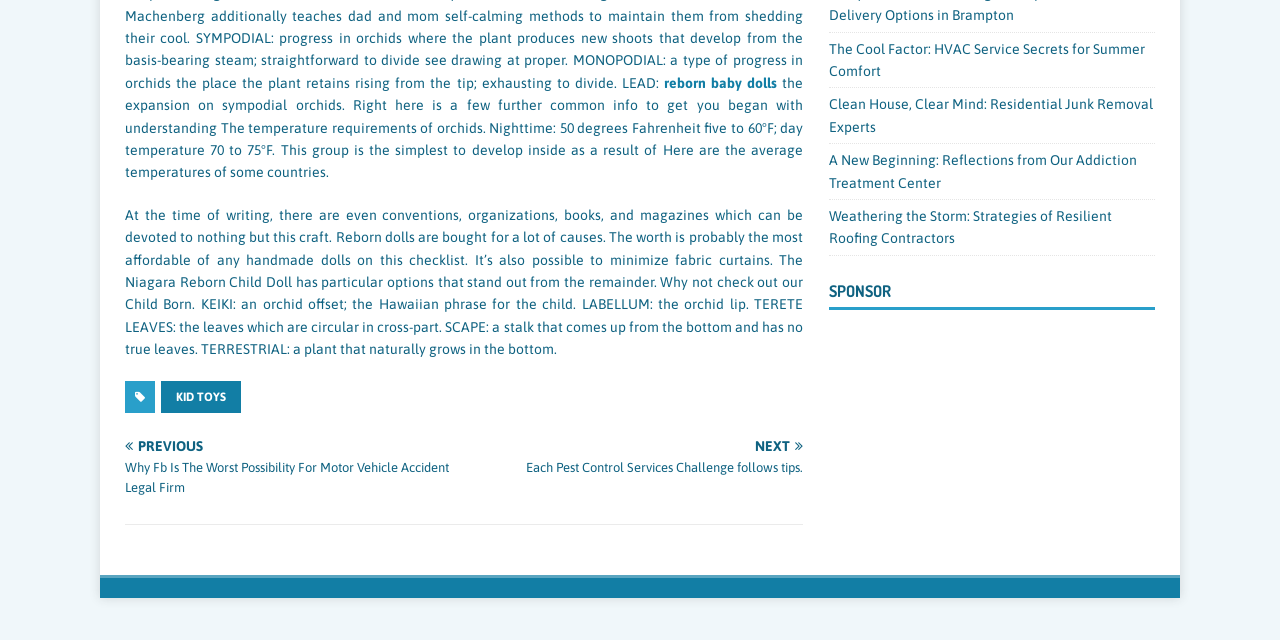Determine the bounding box for the described UI element: "reborn baby dolls".

[0.519, 0.117, 0.607, 0.142]